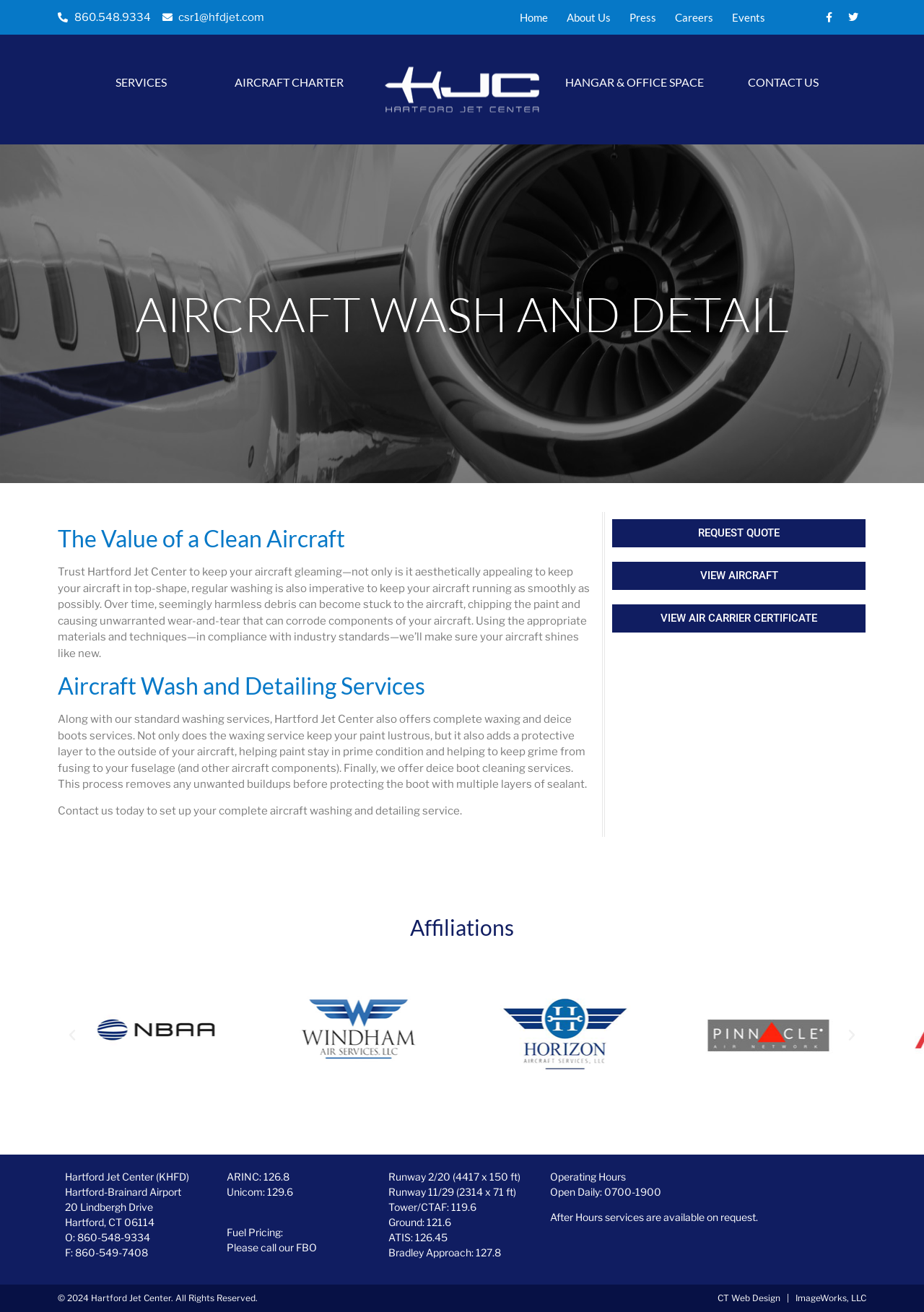Find the bounding box coordinates for the area that must be clicked to perform this action: "View affiliations".

[0.062, 0.698, 0.938, 0.715]